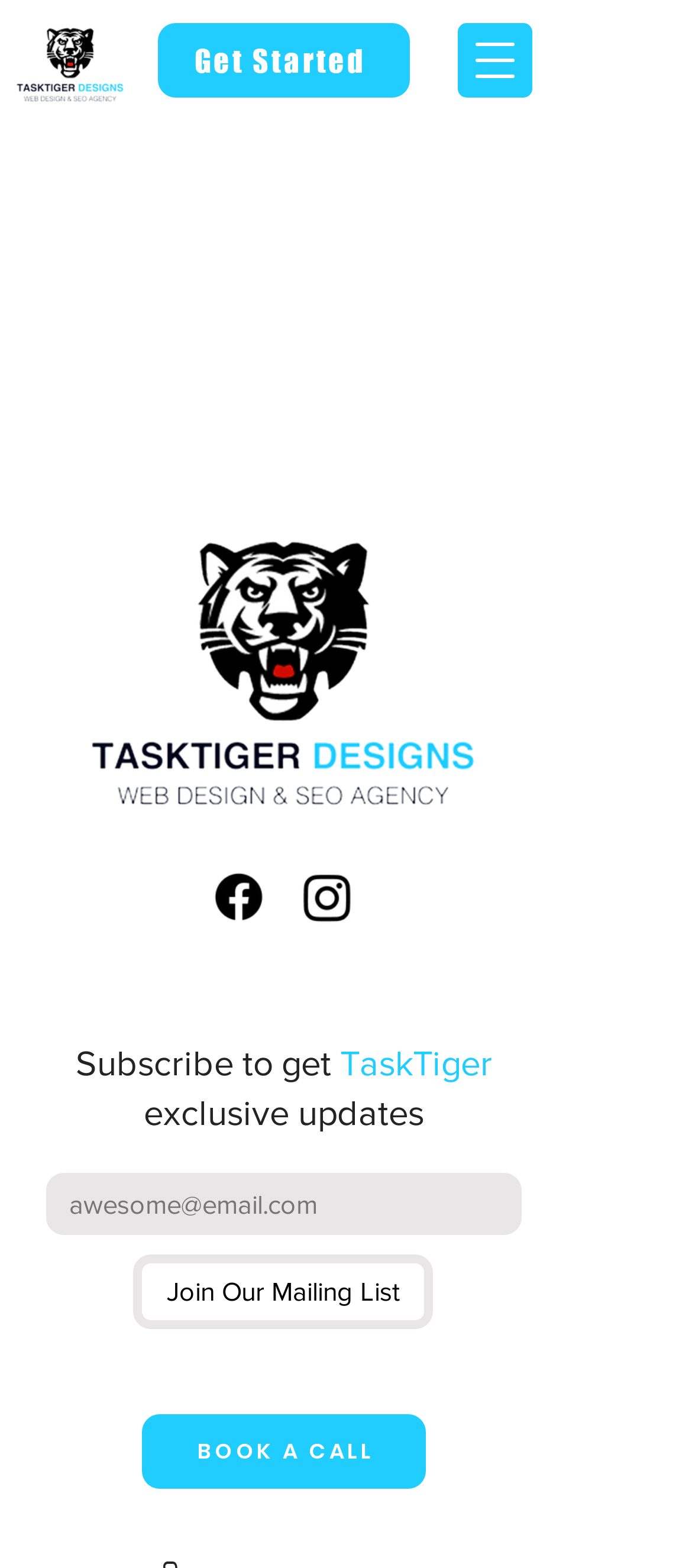What is the name of the company offering web design services?
Please use the image to provide an in-depth answer to the question.

The company's name, TaskTiger, can be inferred from the 'Subscribe to get TaskTiger exclusive updates' heading and the 'Join Our Mailing List' button, which suggests that TaskTiger is the entity behind the website.